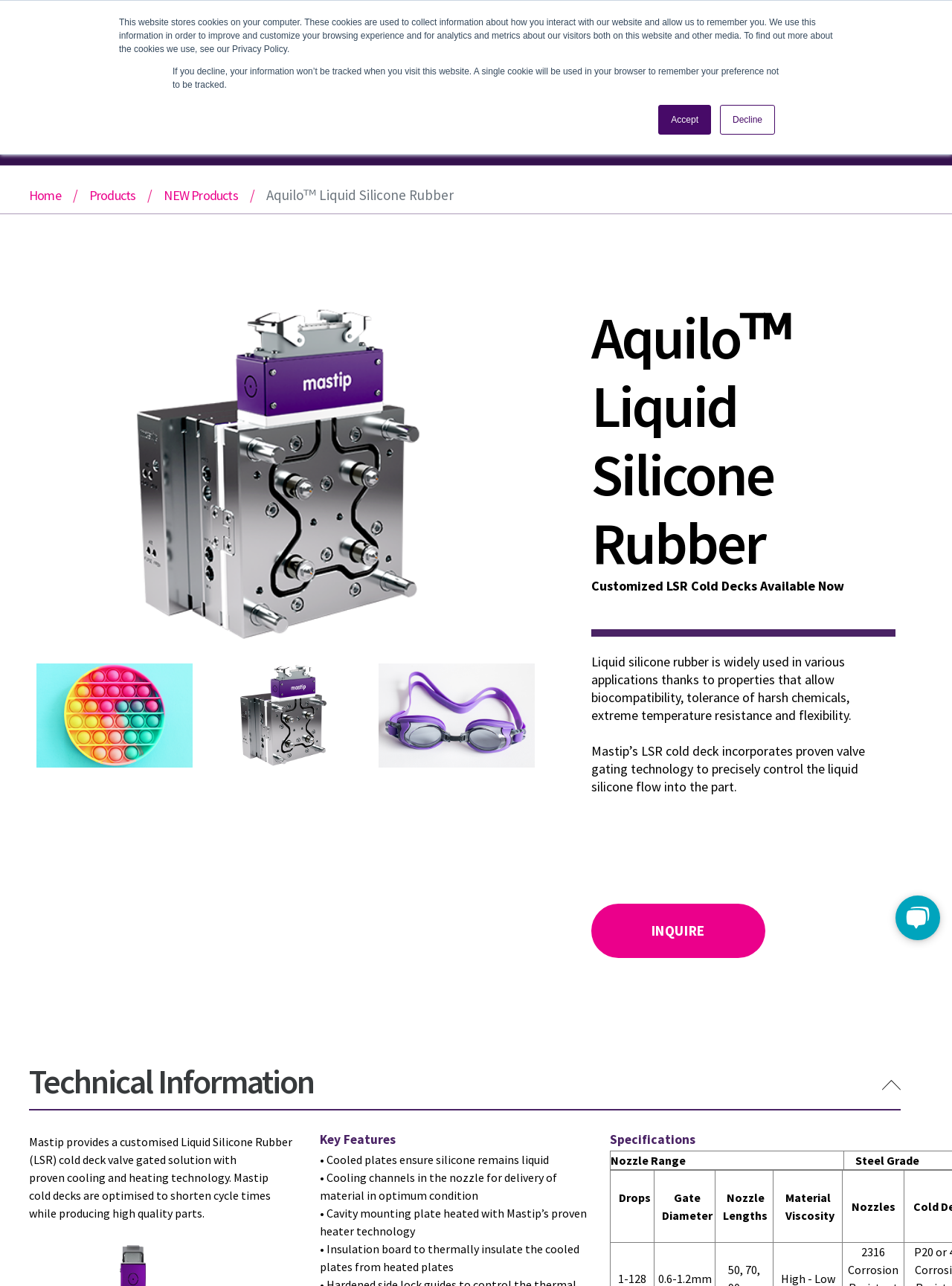Identify the bounding box coordinates of the region I need to click to complete this instruction: "Learn more about the Key Features".

[0.336, 0.881, 0.617, 0.892]